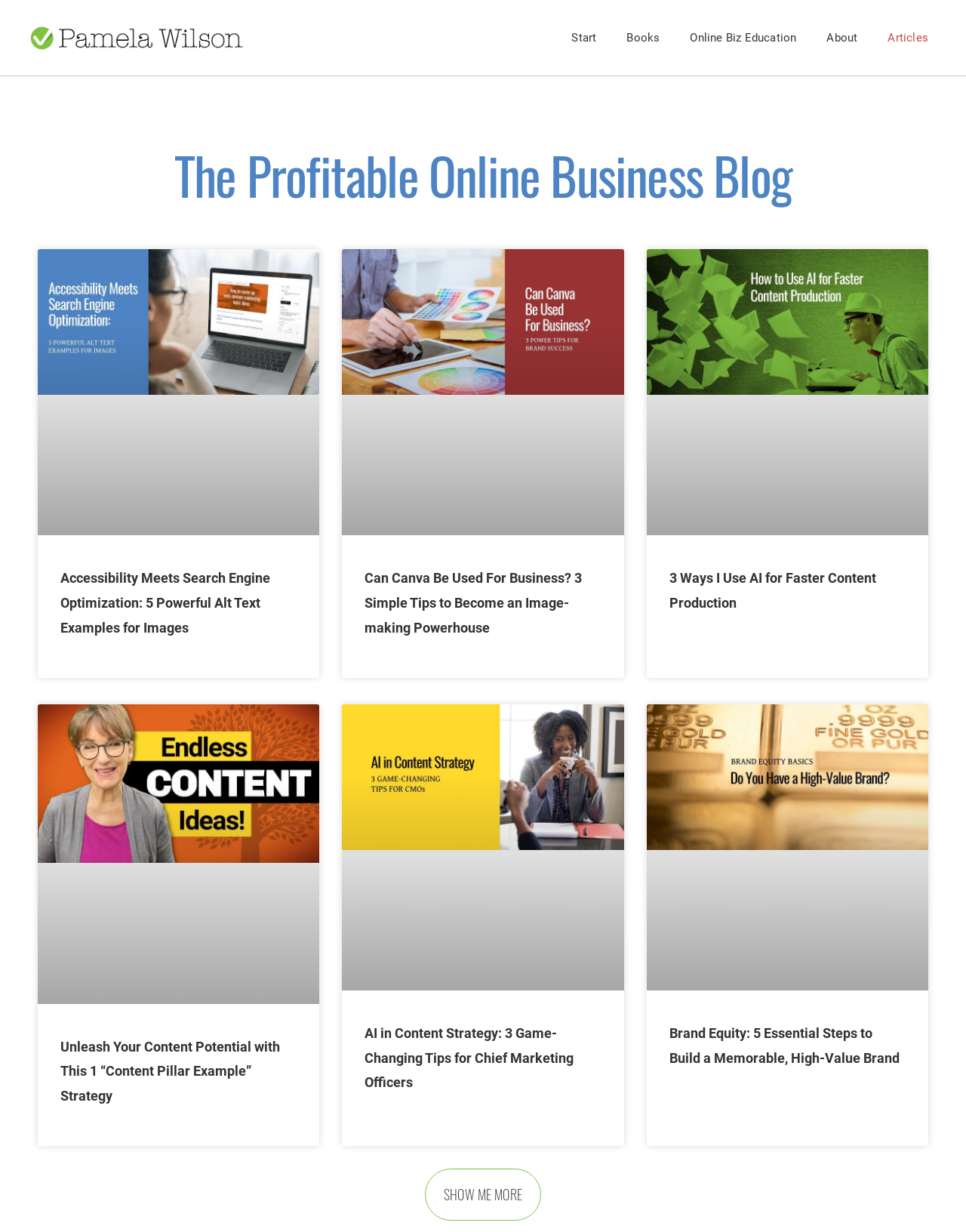Articulate a detailed summary of the webpage's content and design.

The webpage is a blog focused on online business, specifically targeting midlife individuals. At the top left, there is a logo of Pamela Wilson, a midlife online business coach. To the right of the logo, there are navigation links: "Start", "Books", "Online Biz Education", "About", and "Articles". 

Below the navigation links, there is a heading that reads "The Profitable Online Business Blog". Underneath the heading, there are four articles arranged in two rows. Each article contains an image and a link to the article. The articles are about various topics related to online business, such as accessibility and search engine optimization, using Canva for business, using AI for faster content production, and building a memorable brand.

The first article on the top left features an image of a person looking at a laptop screen with text on a blue background, and the link is about accessibility and search engine optimization. The second article on the top right features an image of a graphic designer working with a color wheel and tablet, and the link is about using Canva for business. The third article on the bottom left features an image of a man leaning over a typewriter with papers floating above it, and the link is about using AI for faster content production. The fourth article on the bottom right features an image of a YouTube thumbnail with a photo of Pamela Wilson, and the link is about unleashing content potential with a "content pillar example" strategy.

Below these four articles, there are two more articles. The first one features an image of a CMO smiling as she learns how to use AI in content strategy, and the link is about AI in content strategy for chief marketing officers. The second one features no image, and the link is about building a memorable, high-value brand.

At the bottom of the page, there is a "SHOW ME MORE" button.